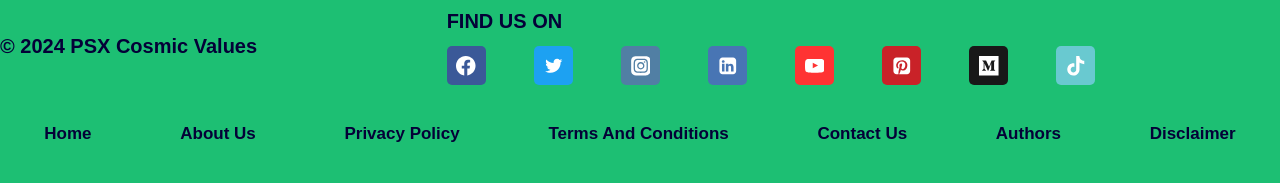Find the bounding box coordinates of the area to click in order to follow the instruction: "Contact the website owner".

None